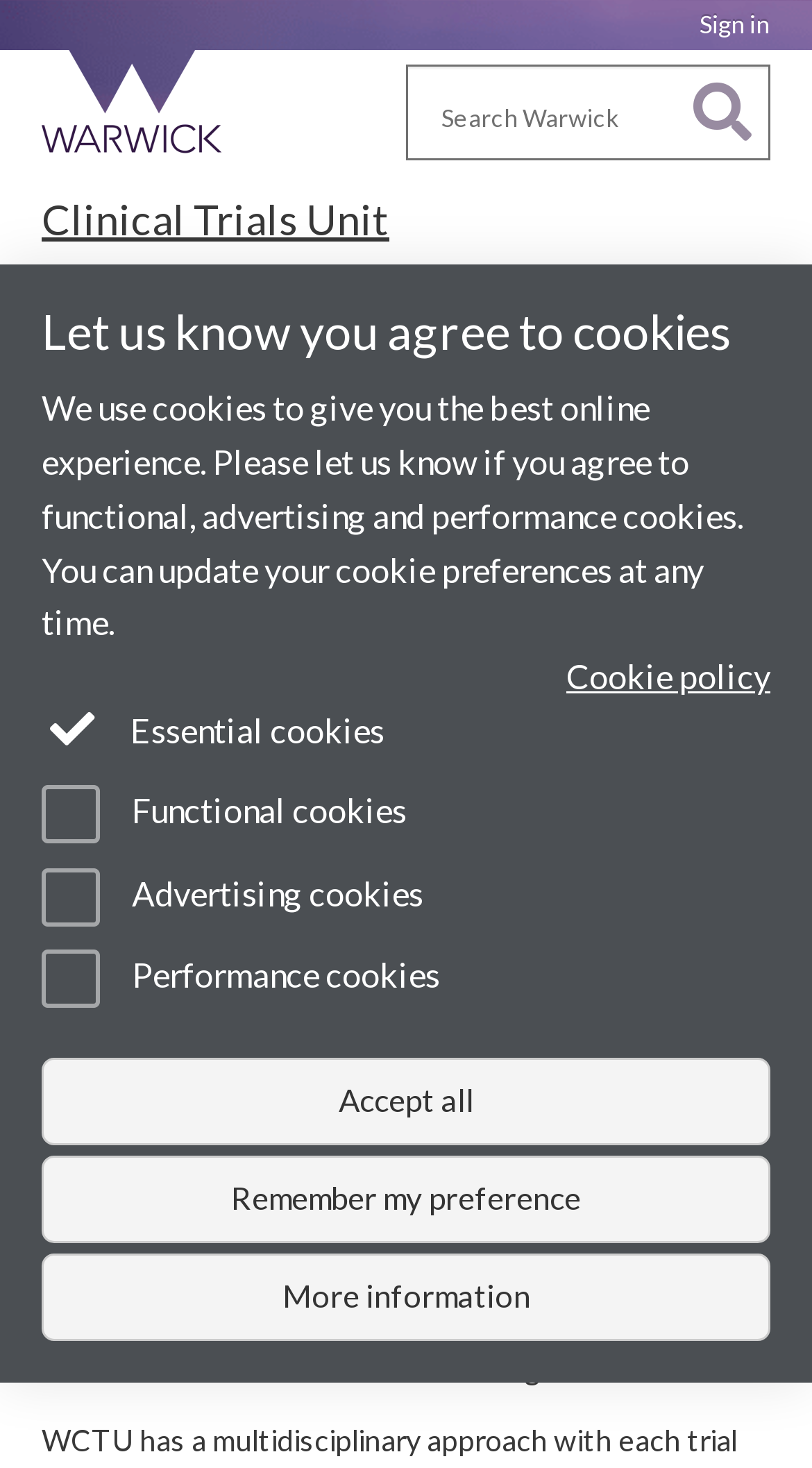Pinpoint the bounding box coordinates of the element to be clicked to execute the instruction: "Visit University of Warwick homepage".

[0.026, 0.034, 0.308, 0.111]